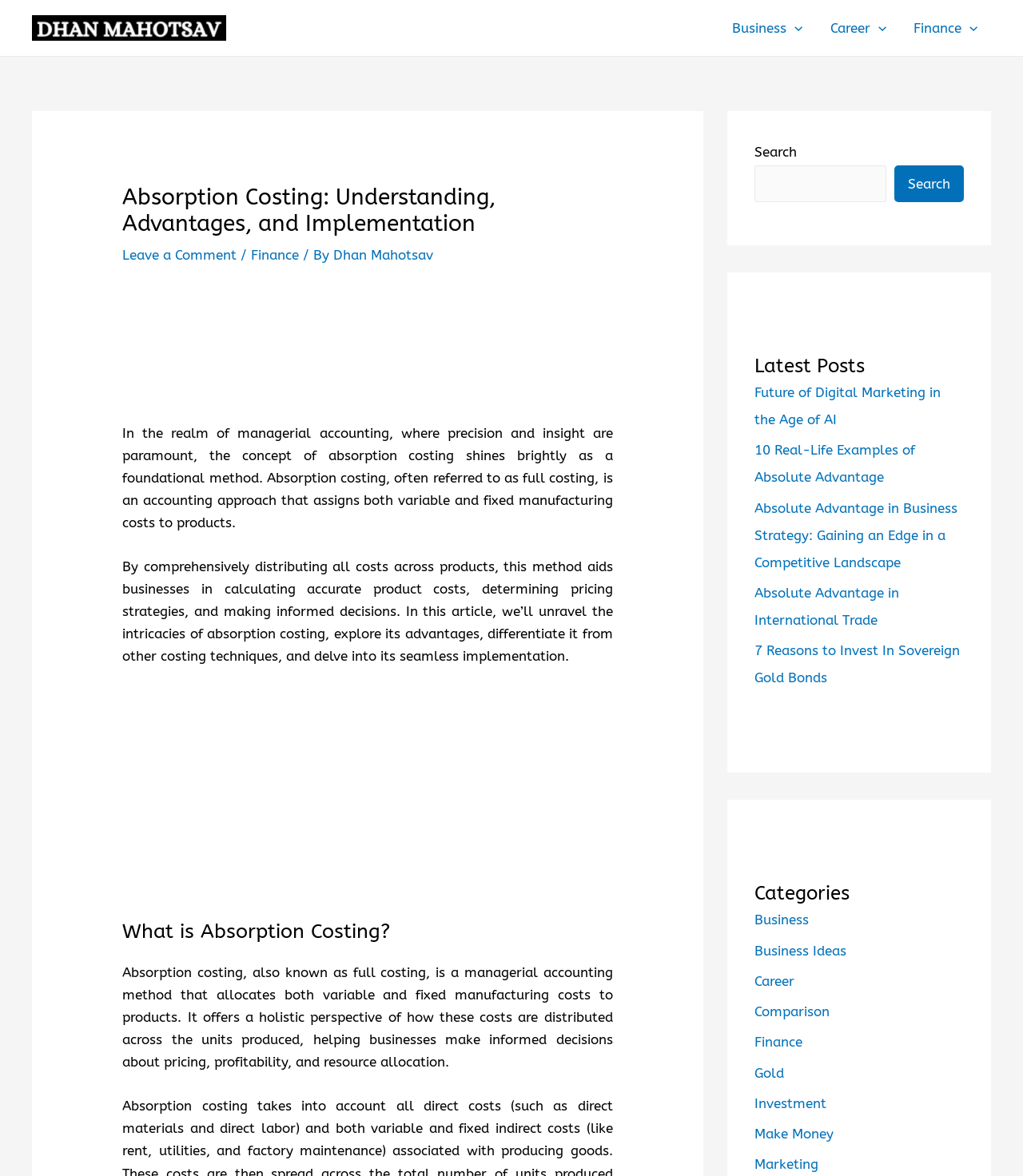Create an elaborate caption that covers all aspects of the webpage.

This webpage is about absorption costing, a foundational method in managerial accounting. At the top left corner, there is a logo of Dhan Mahotsav, which is also a link. Next to the logo, there is a navigation menu with three menu toggles for Business, Career, and Finance. 

Below the navigation menu, there is a header section with a heading that reads "Absorption Costing: Understanding, Advantages, and Implementation". Below the heading, there are links to leave a comment, a category label "Finance", and the author's name "Dhan Mahotsav". 

On the same level as the header section, there is an advertisement iframe. 

The main content of the webpage starts with a paragraph that introduces absorption costing as an accounting approach that assigns both variable and fixed manufacturing costs to products. The paragraph is followed by another one that explains how absorption costing helps businesses in calculating accurate product costs, determining pricing strategies, and making informed decisions. 

Below these paragraphs, there is another advertisement iframe. 

The next section is headed by "What is Absorption Costing?" and provides a detailed explanation of absorption costing as a managerial accounting method that allocates both variable and fixed manufacturing costs to products. 

On the right side of the webpage, there is a search box with a search button. Below the search box, there is a section labeled "Latest Posts" that lists five article links with titles such as "Future of Digital Marketing in the Age of AI" and "Absolute Advantage in International Trade". 

Below the "Latest Posts" section, there is a "Categories" section that lists nine category links, including "Business", "Career", "Finance", and "Marketing".